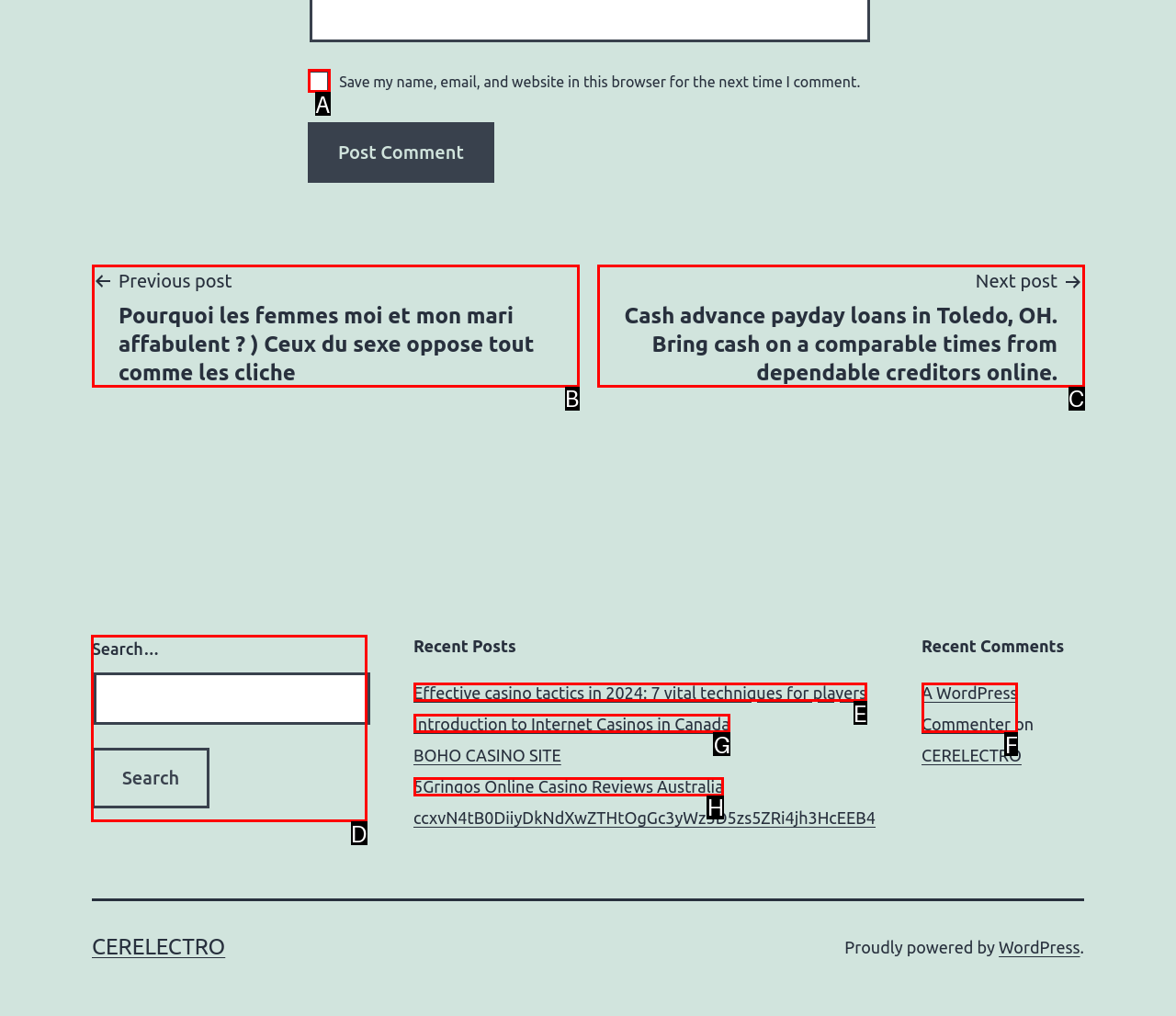Tell me the letter of the correct UI element to click for this instruction: Search for VEEAM exam questions. Answer with the letter only.

None